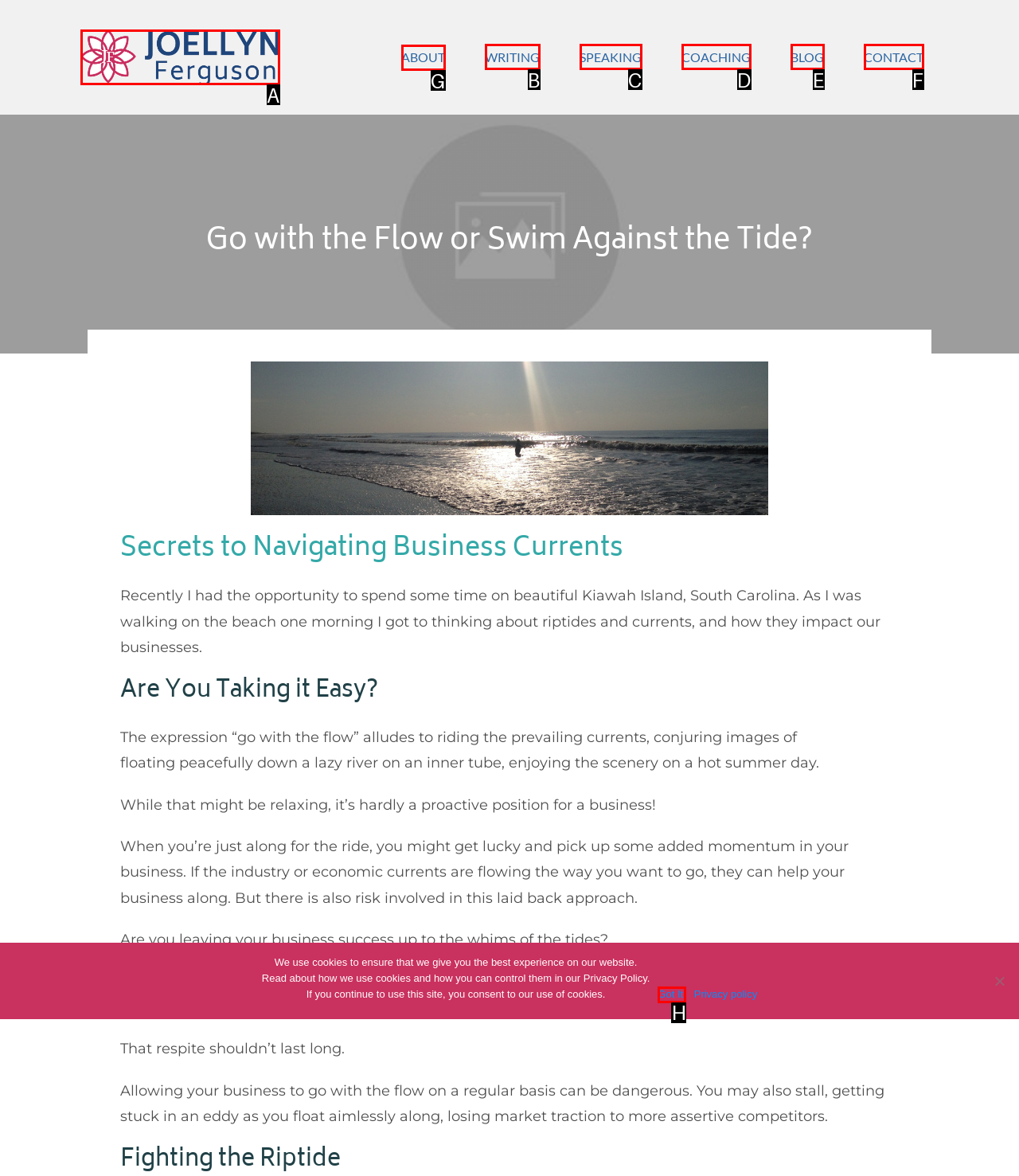Choose the letter of the UI element necessary for this task: Click the 'ABOUT' link
Answer with the correct letter.

G